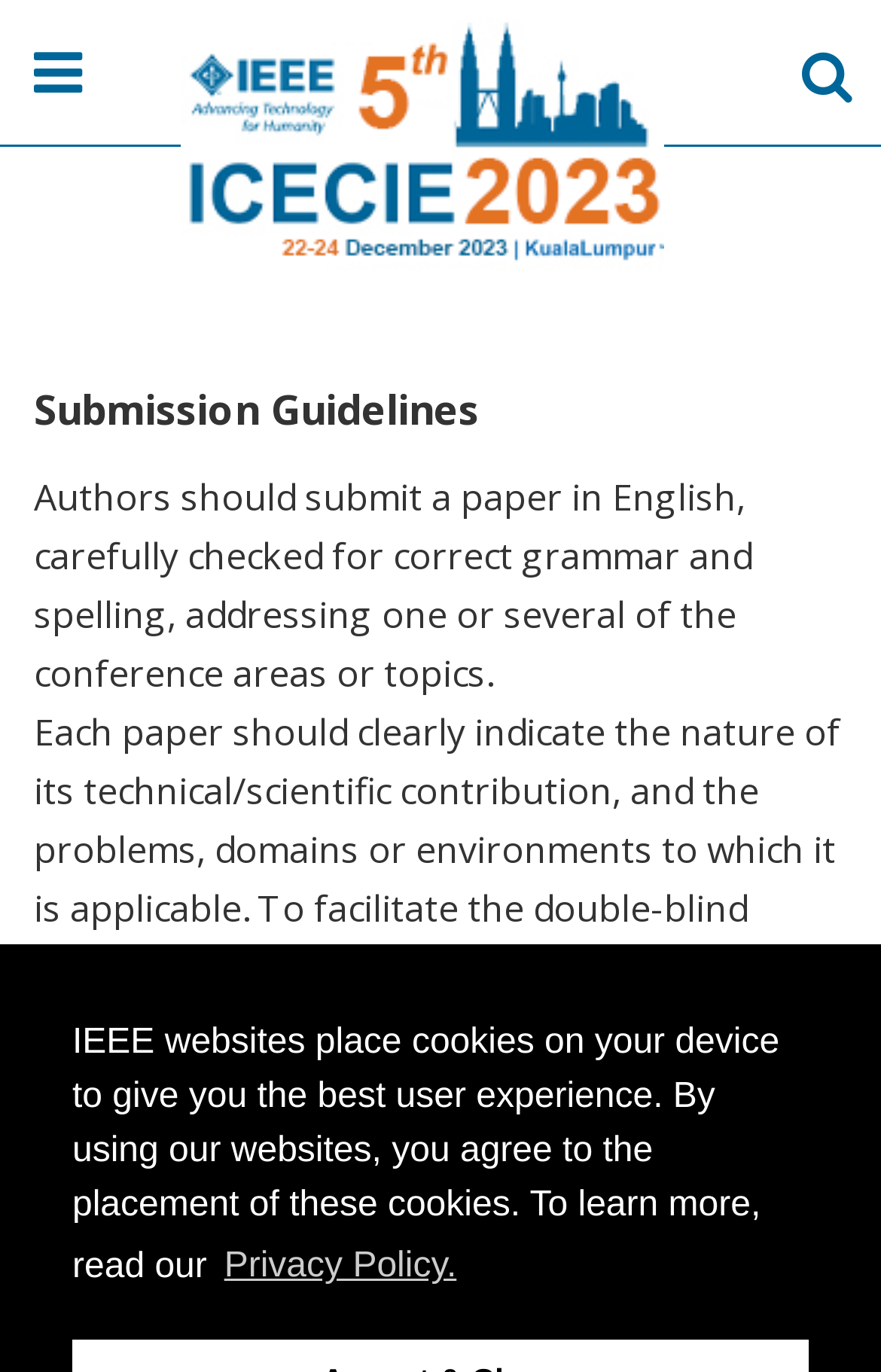Refer to the image and answer the question with as much detail as possible: What is the language of the paper submission?

According to the submission guidelines, authors should submit a paper in English, carefully checked for correct grammar and spelling.